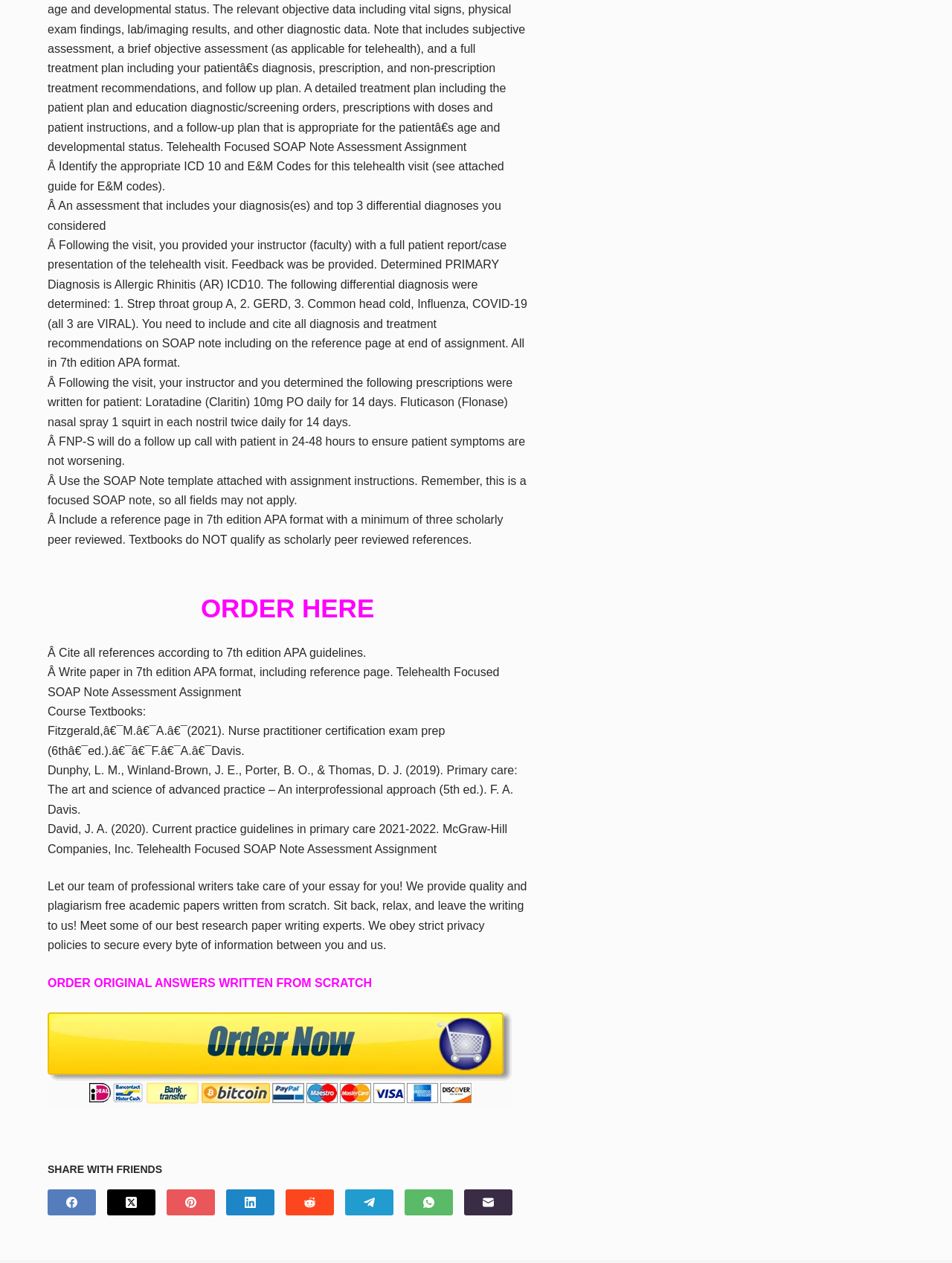Find the bounding box coordinates for the area you need to click to carry out the instruction: "Click the 'Email' link". The coordinates should be four float numbers between 0 and 1, indicated as [left, top, right, bottom].

[0.488, 0.942, 0.538, 0.962]